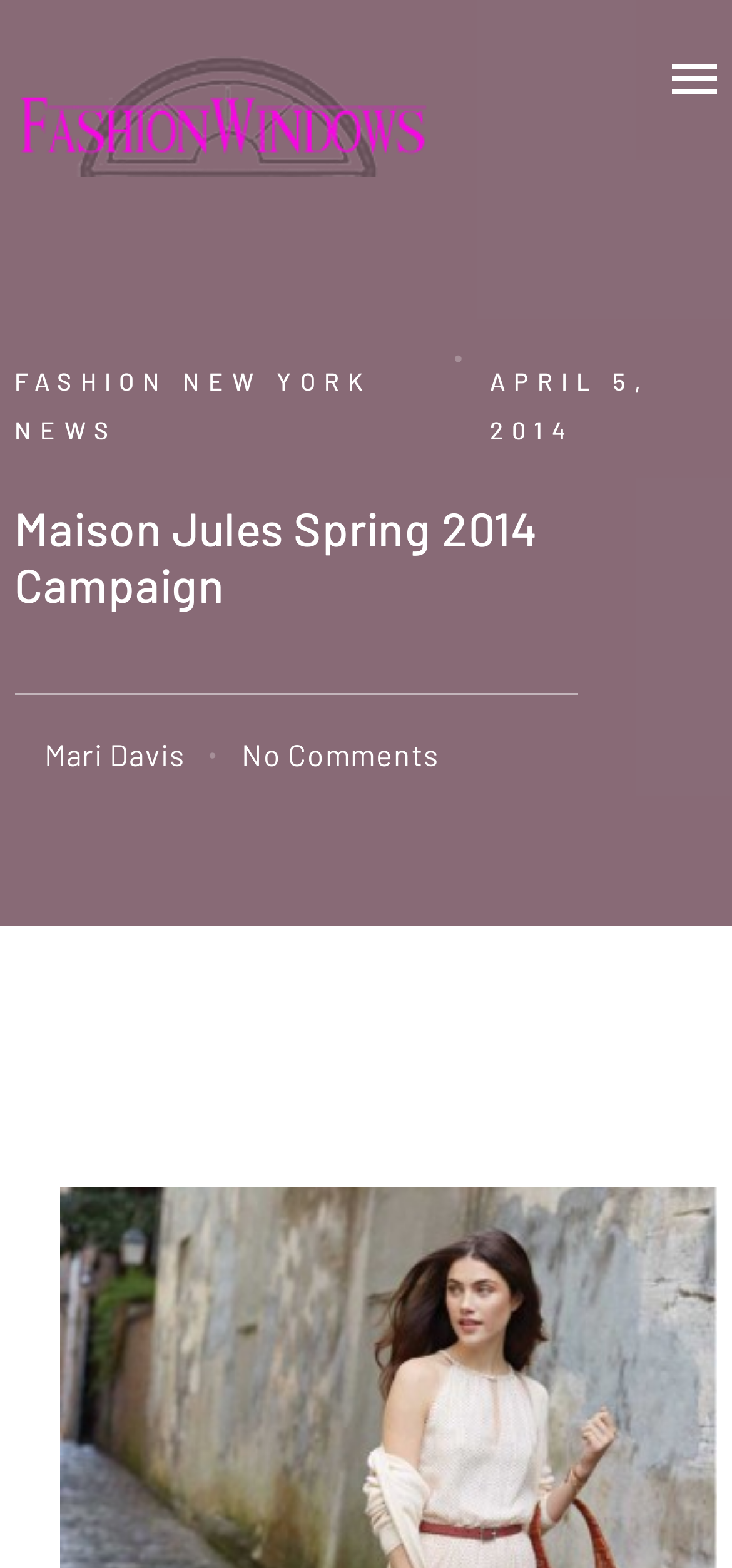Extract the primary header of the webpage and generate its text.

Maison Jules Spring 2014 Campaign